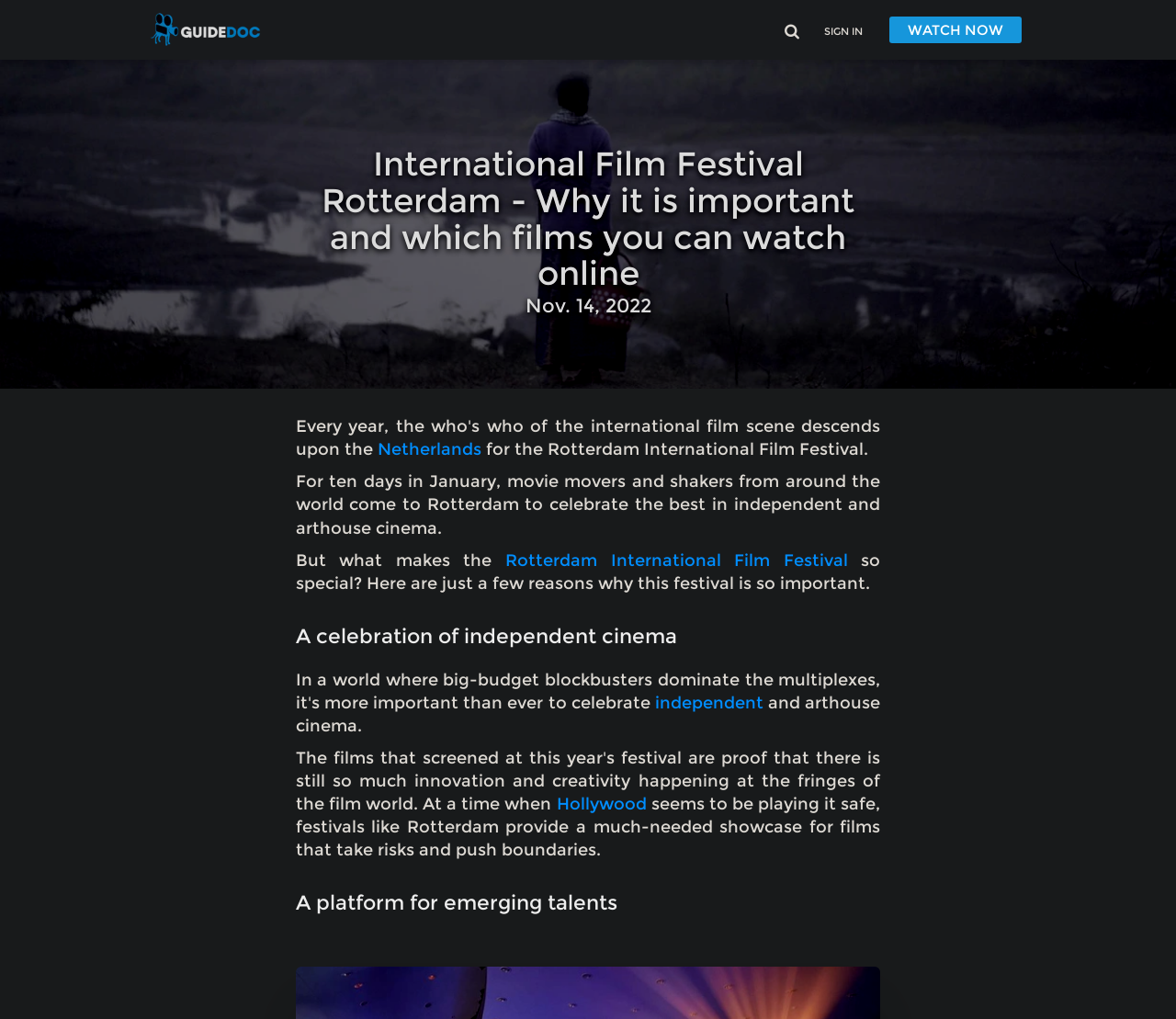Please provide the bounding box coordinates for the UI element as described: "WATCH NOW". The coordinates must be four floats between 0 and 1, represented as [left, top, right, bottom].

[0.756, 0.016, 0.869, 0.043]